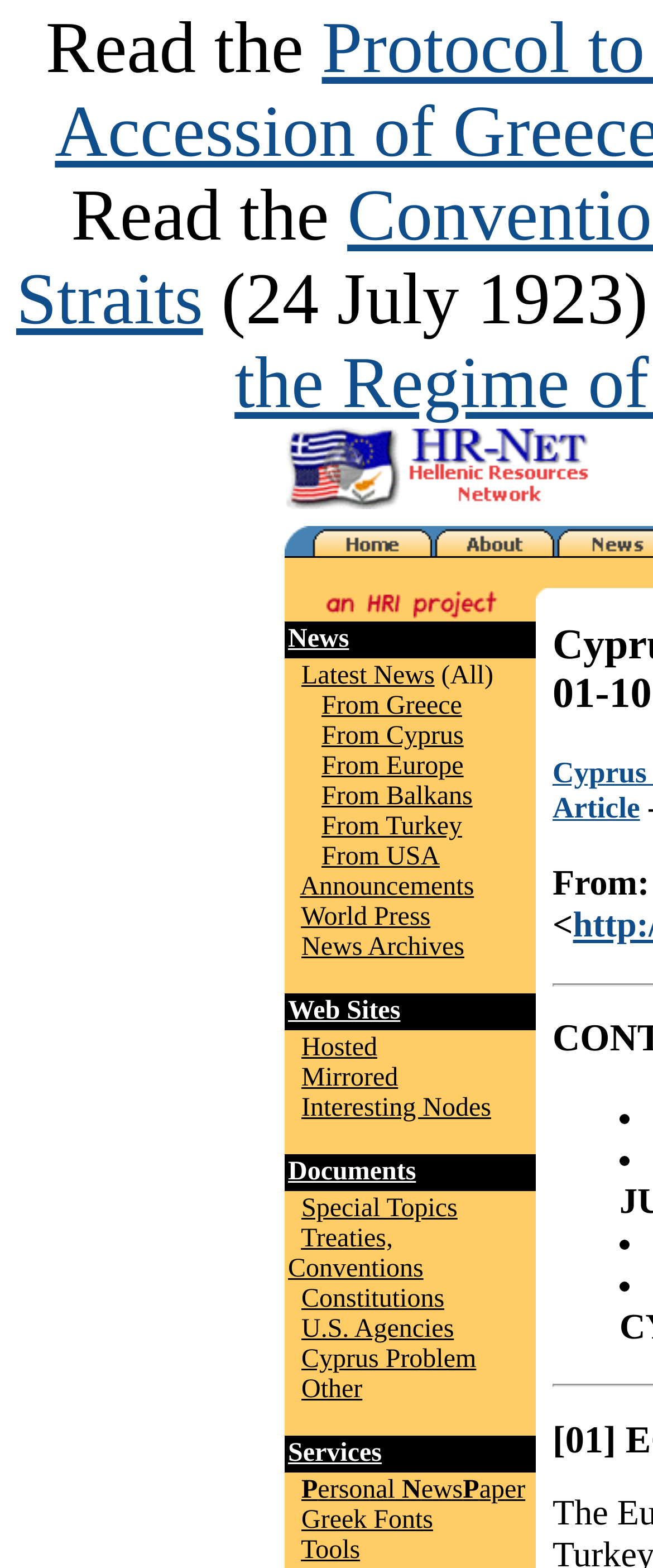Could you determine the bounding box coordinates of the clickable element to complete the instruction: "click the Home link"? Provide the coordinates as four float numbers between 0 and 1, i.e., [left, top, right, bottom].

[0.474, 0.341, 0.662, 0.359]